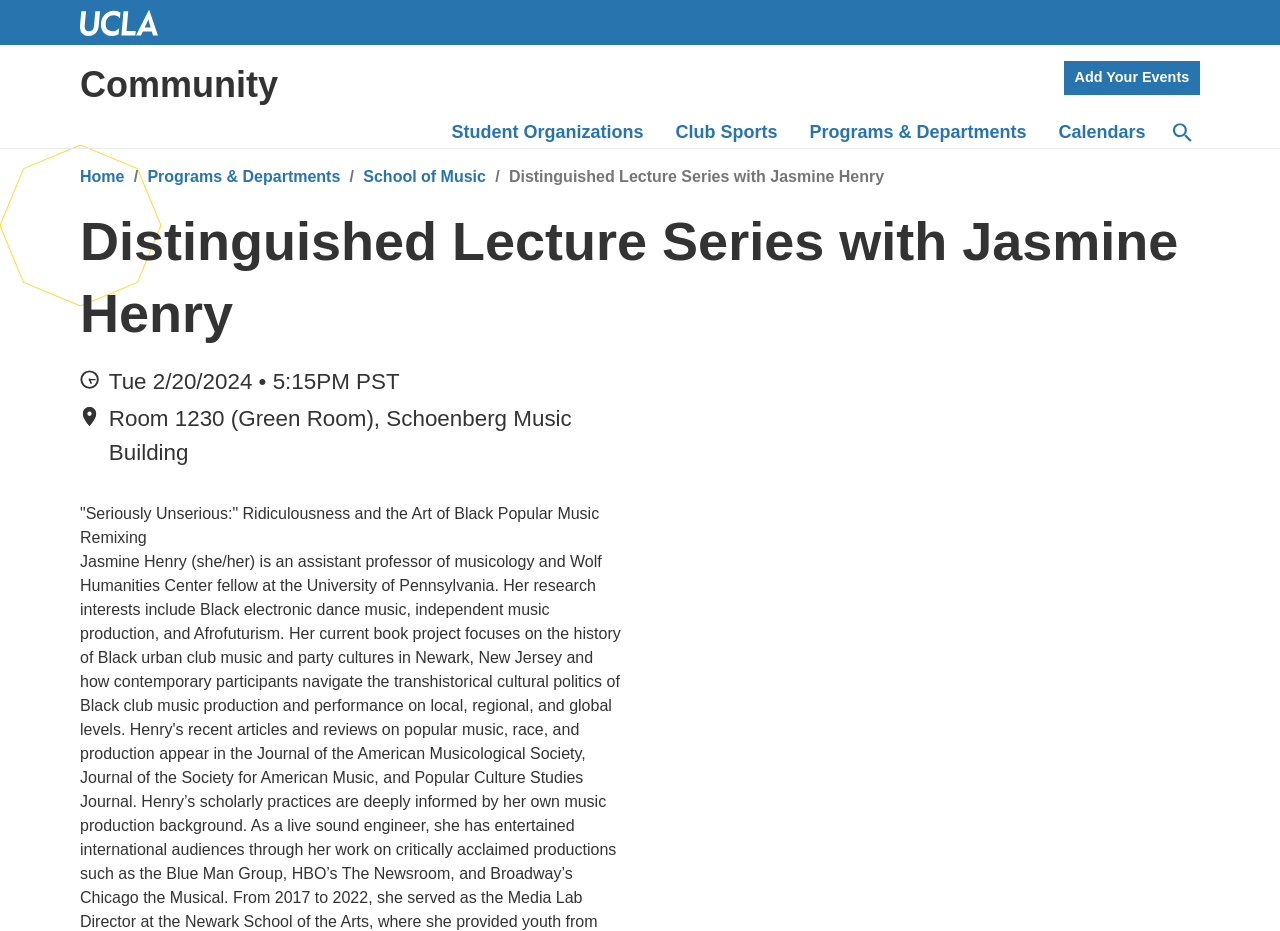Find and indicate the bounding box coordinates of the region you should select to follow the given instruction: "Read the 'Target Rich, Cyber Poor' article".

None